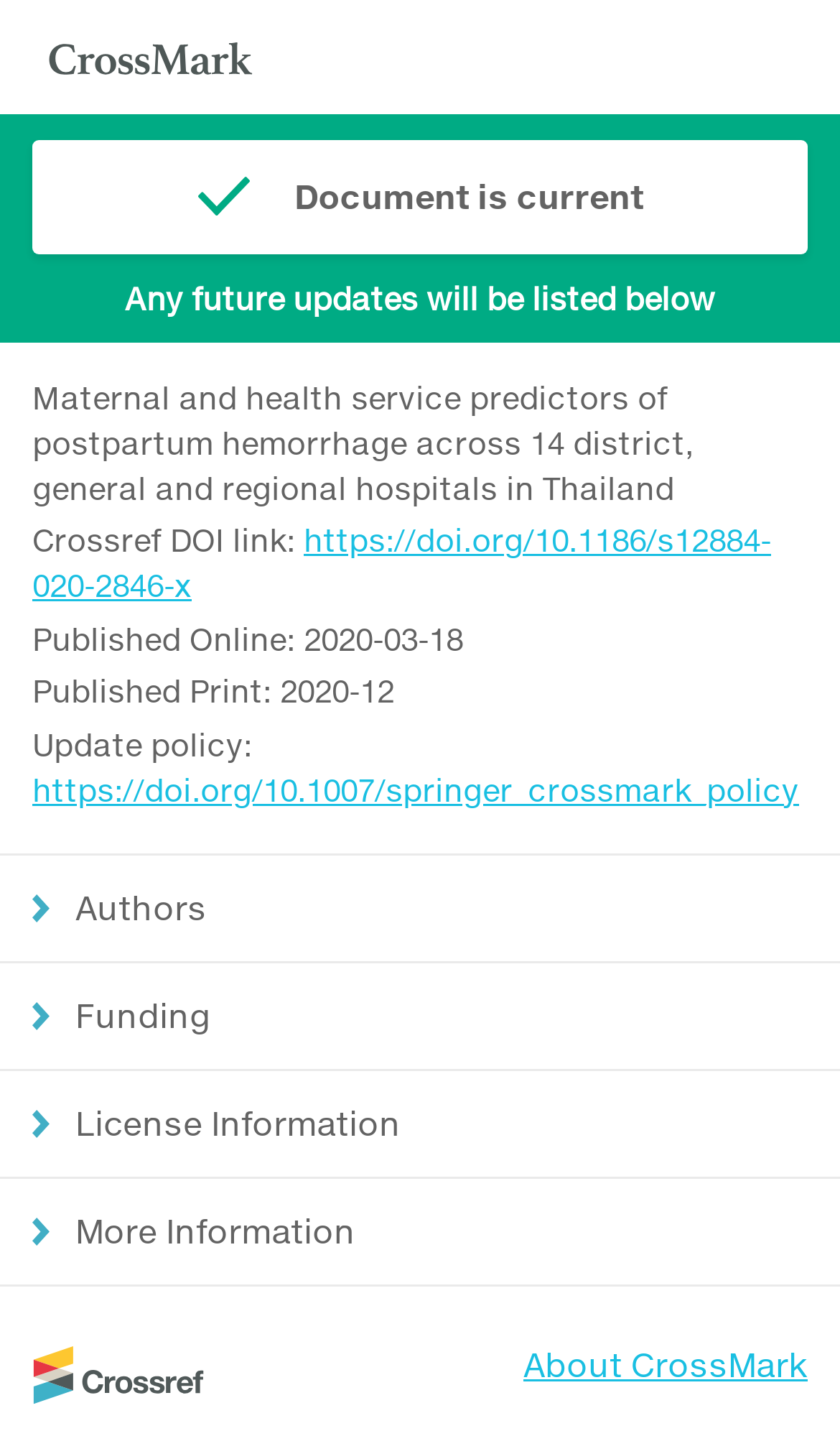When was the article published online?
Make sure to answer the question with a detailed and comprehensive explanation.

I found the publication date of the article by looking at the StaticText element with the bounding box coordinates [0.038, 0.433, 0.551, 0.459], which contains the text 'Published Online: 2020-03-18'.